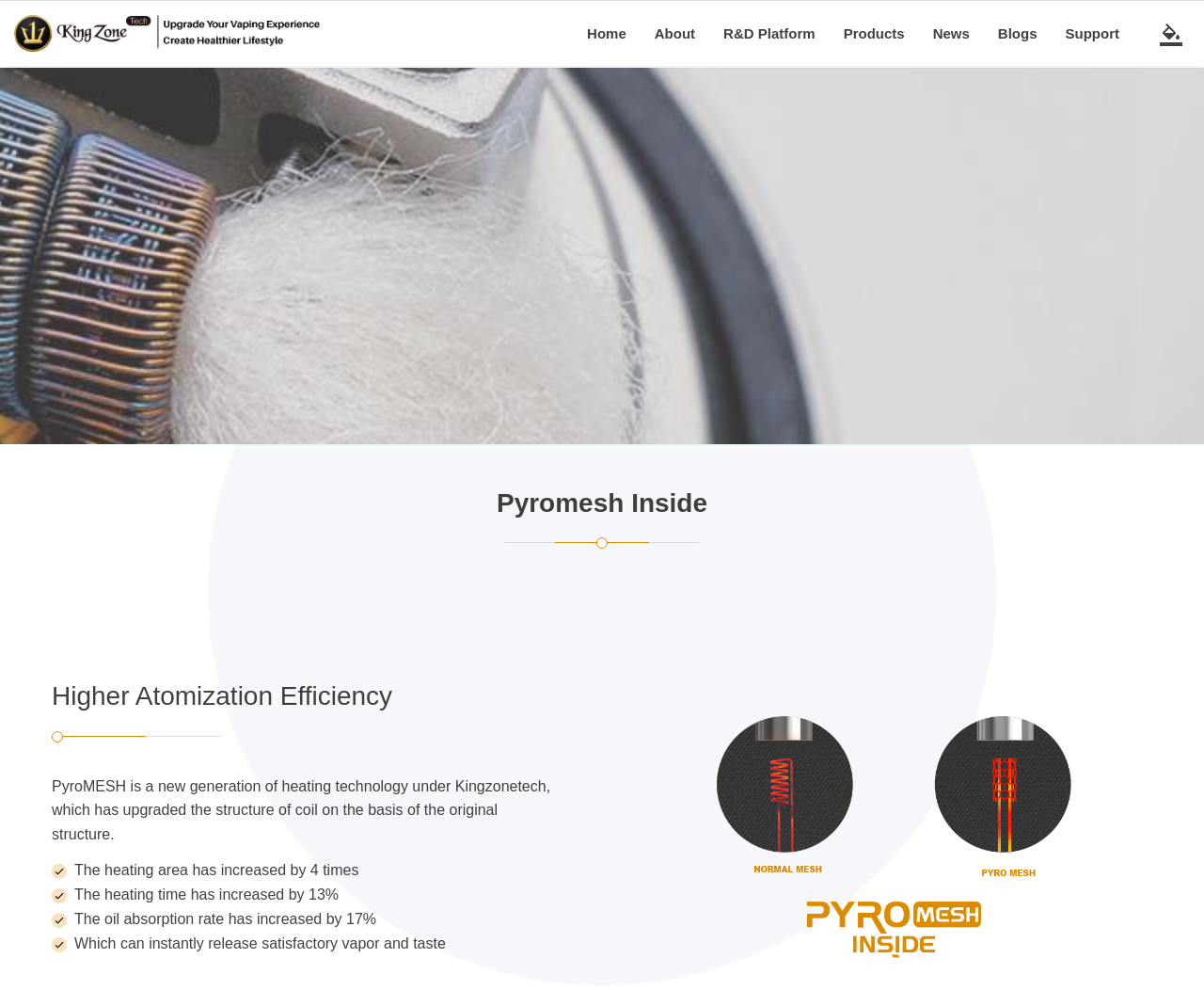What is the main feature of PyroMESH?
Please provide a comprehensive answer based on the information in the image.

The main feature of PyroMESH can be inferred from the heading 'Higher Atomization Efficiency' and the subsequent descriptions, which highlight the improvements in heating area, time, and oil absorption rate.